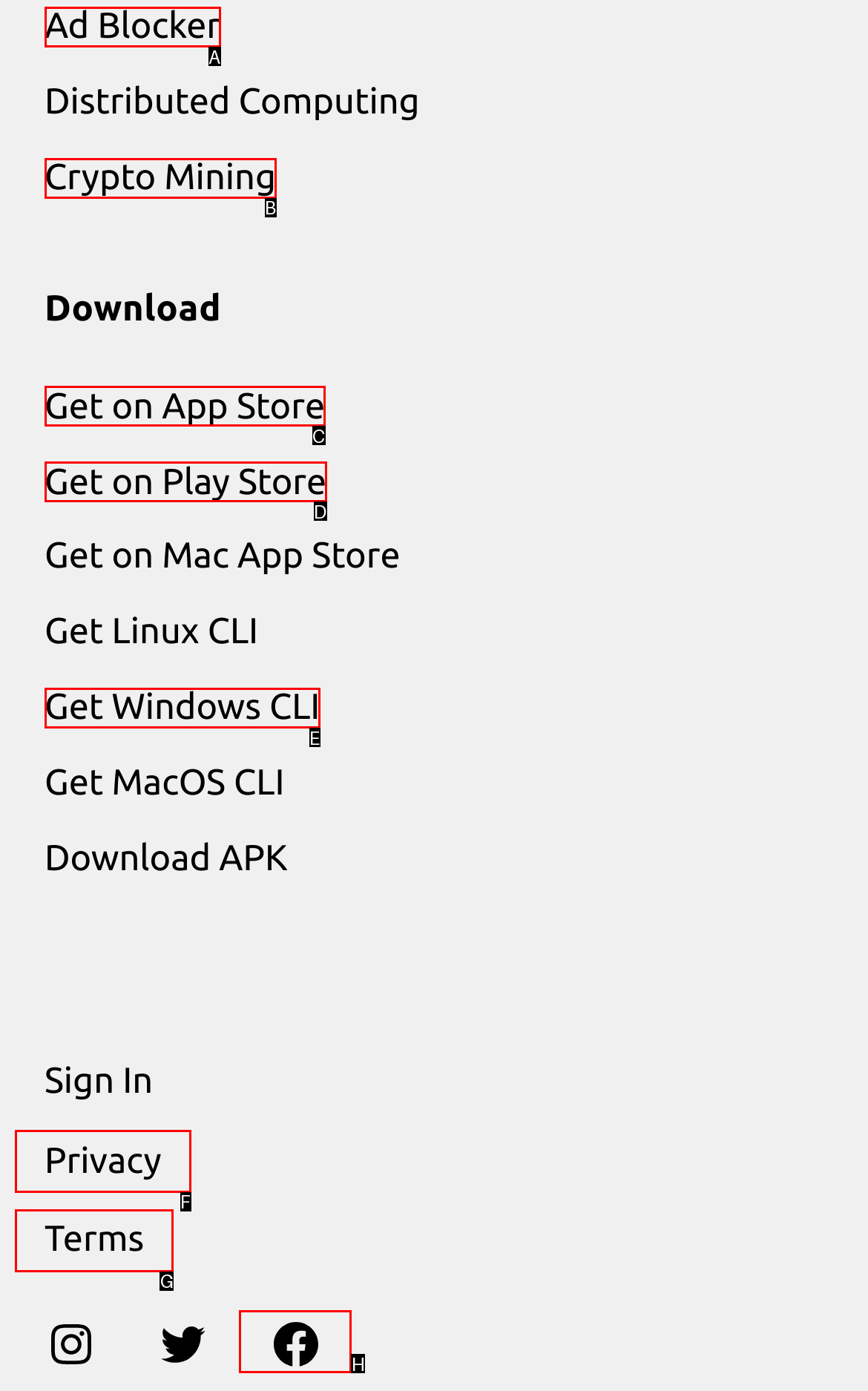With the provided description: Get Windows CLI, select the most suitable HTML element. Respond with the letter of the selected option.

E